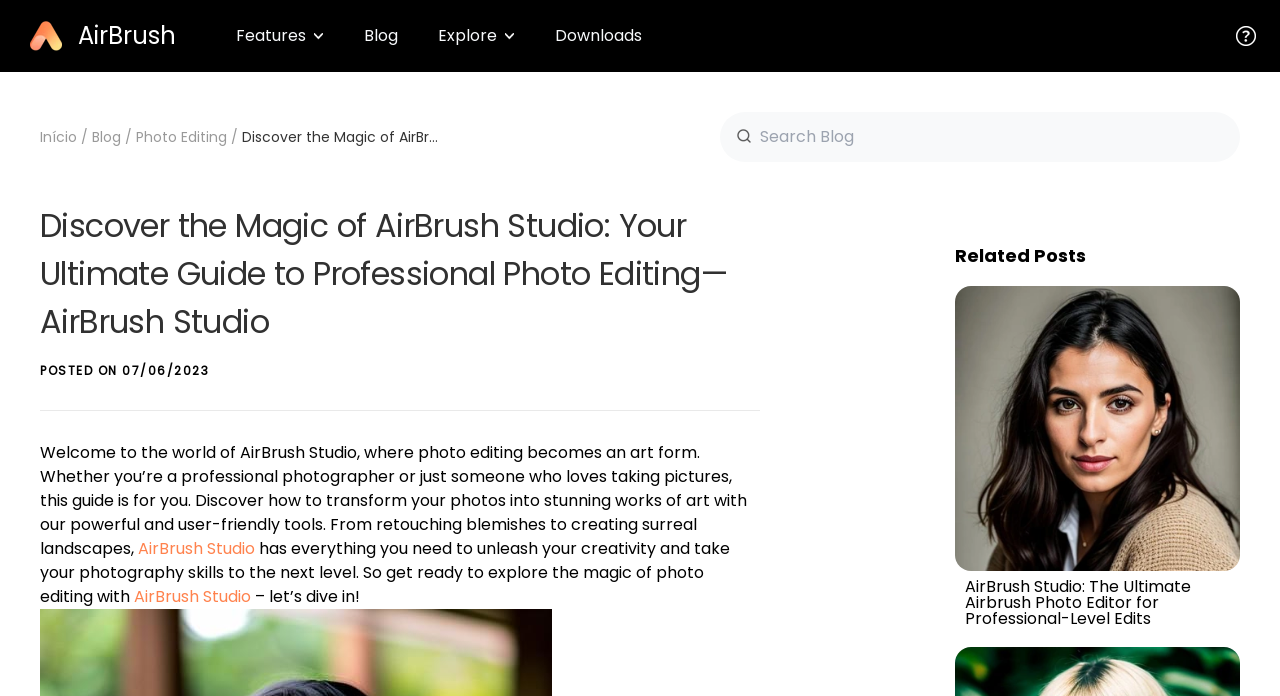Extract the main title from the webpage.

Discover the Magic of AirBrush Studio: Your Ultimate Guide to Professional Photo Editing—AirBrush Studio